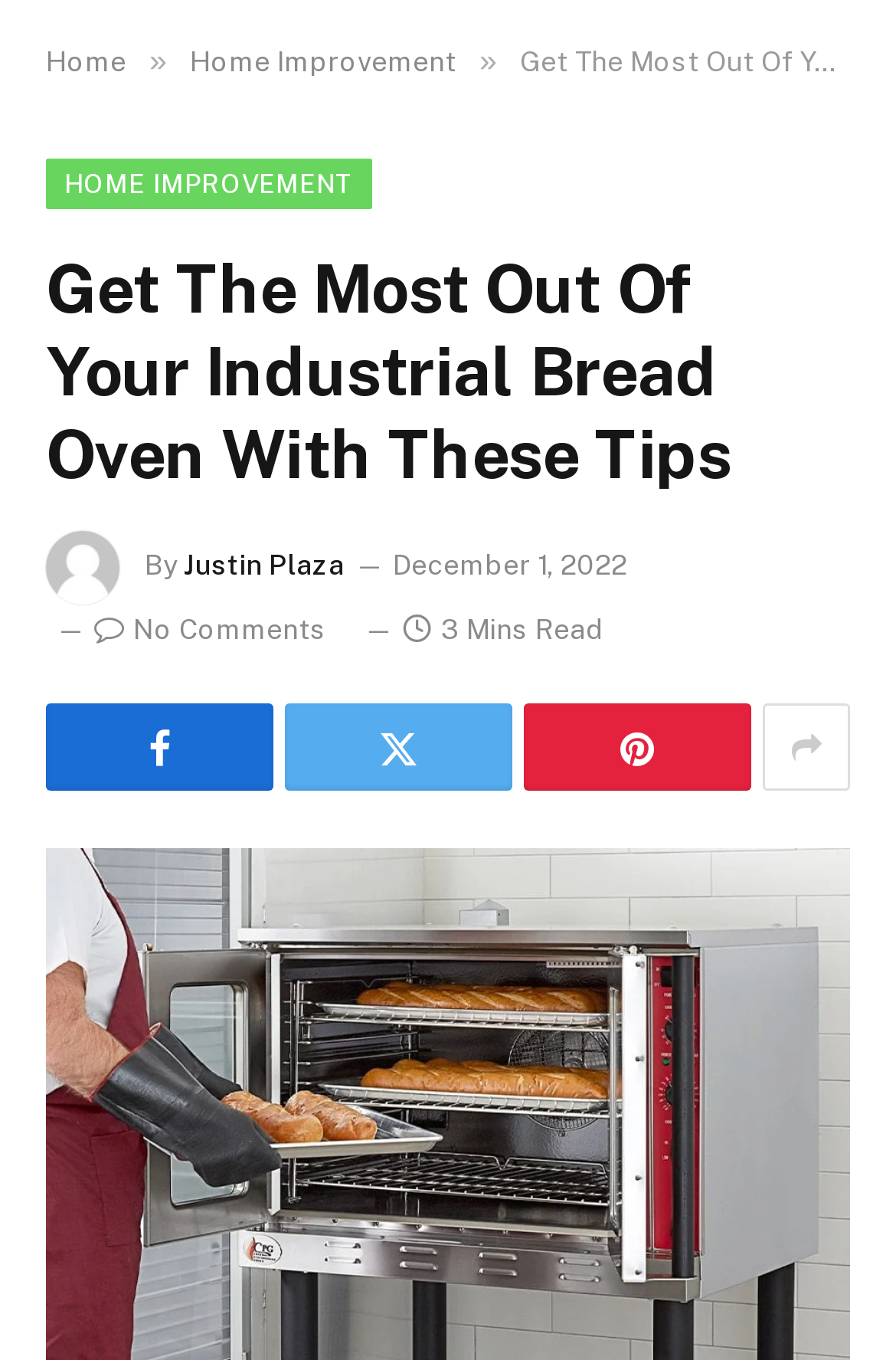Articulate a detailed summary of the webpage's content and design.

This webpage is about getting the most out of an industrial bread oven, with the main title "Get The Most Out Of Your Industrial Bread Oven With These Tips" prominently displayed near the top. 

At the top left, there are navigation links, including "Home" and "Home Improvement", which are positioned horizontally next to each other. 

Below the navigation links, there is a large heading that spans almost the entire width of the page, displaying the main title of the article. 

To the right of the main title, there is a small image of a person, Justin Plaza, who is the author of the article. The author's name is also written in text next to the image, along with the date "December 1, 2022" and a time indicator showing "3 Mins Read". 

Further down, there are four social media links, represented by icons, positioned horizontally next to each other. 

There is also a link with the text "No Comments" and an icon, positioned above the social media links.